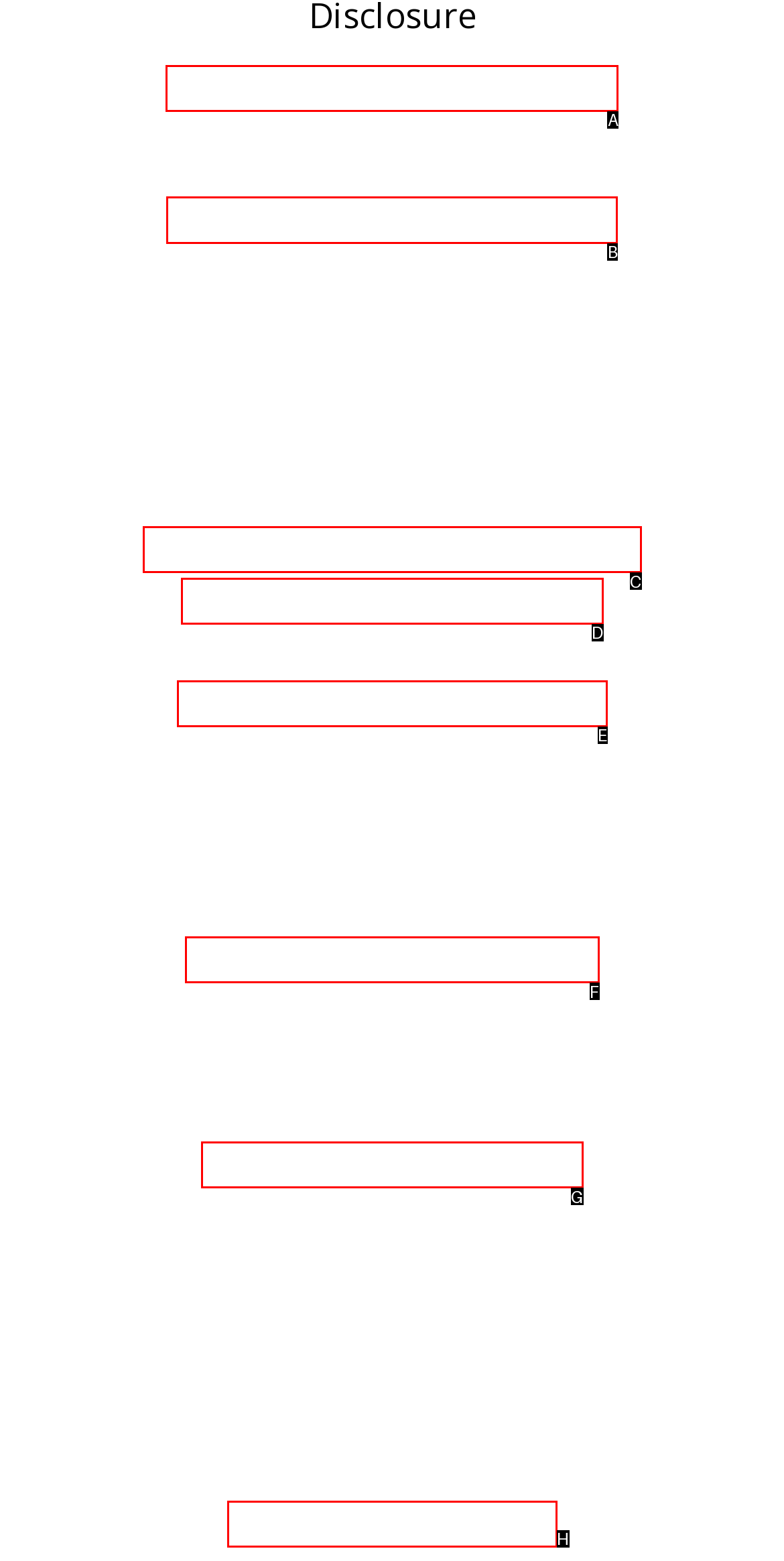Identify the HTML element I need to click to complete this task: Visit NC State College of Veterinary Medicine Home Provide the option's letter from the available choices.

None